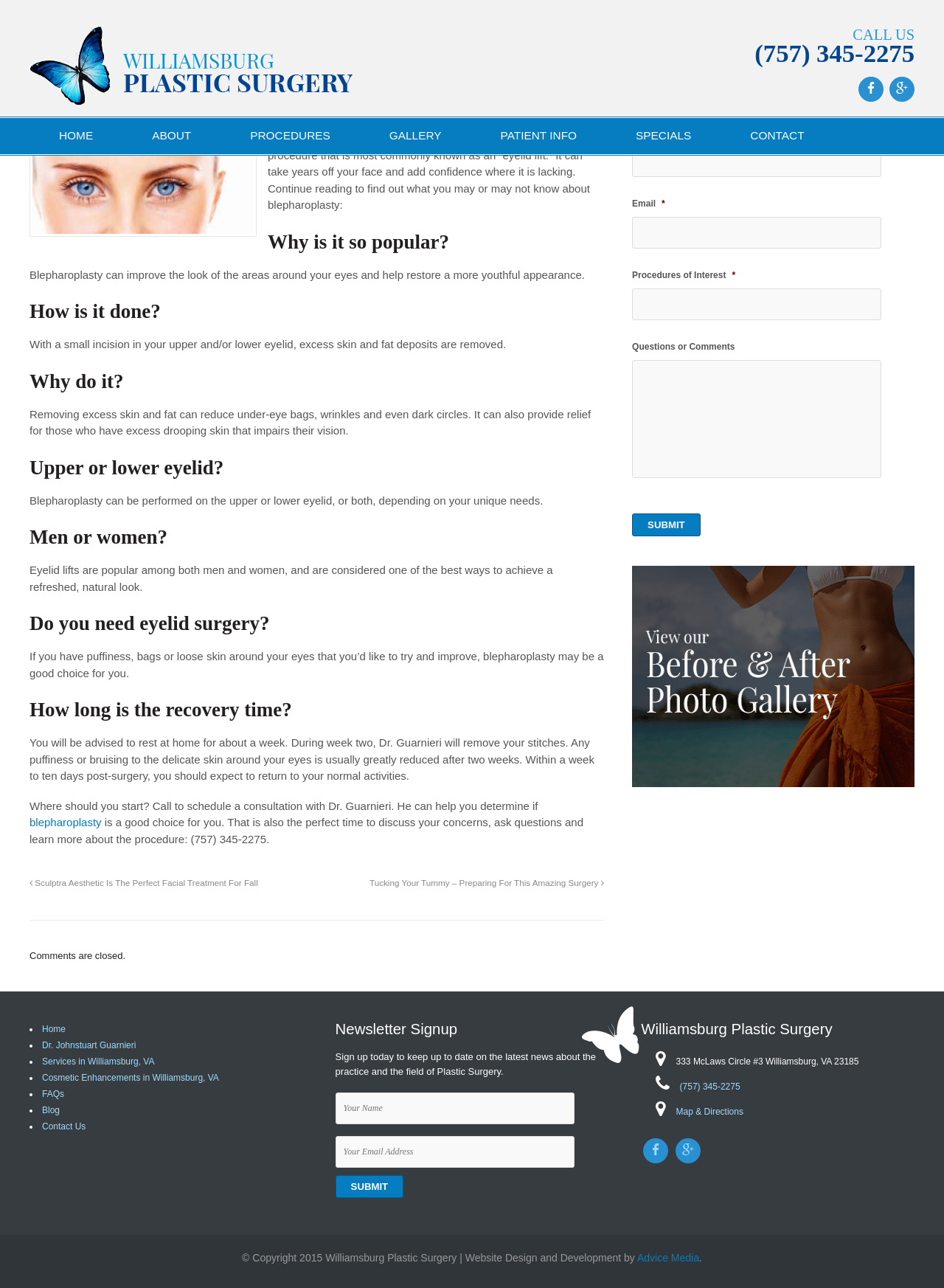Create a detailed narrative describing the layout and content of the webpage.

This webpage is about Blepharoplasty, also known as an "eyelid lift," a popular cosmetic surgical procedure. At the top, there is a header section with a logo and a navigation menu with links to "HOME", "ABOUT", "PROCEDURES", "GALLERY", "PATIENT INFO", "SPECIALS", and "CONTACT". Below the header, there is a call-to-action section with a phone number and social media links.

The main content of the webpage is an article about Blepharoplasty, which is divided into several sections with headings such as "Why is it so popular?", "How is it done?", "Why do it?", "Upper or lower eyelid?", "Men or women?", "Do you need eyelid surgery?", and "How long is the recovery time?". Each section provides detailed information about the procedure, its benefits, and what to expect.

On the right side of the webpage, there is a sidebar with links to related articles, such as "Sculptra Aesthetic Is The Perfect Facial Treatment For Fall" and "Tucking Your Tummy – Preparing For This Amazing Surgery". Below the sidebar, there is a section for requesting an appointment, where visitors can fill out a form with their name, phone number, email, and other information.

At the bottom of the webpage, there is a footer section with links to various pages, including "Home", "Dr. Johnstuart Guarnieri", "Services in Williamsburg, VA", "Cosmetic Enhancements in Williamsburg, VA", "FAQs", "Blog", and "Contact Us". There is also a newsletter signup section where visitors can enter their email address to stay up-to-date on the latest news about the practice and the field of Plastic Surgery.